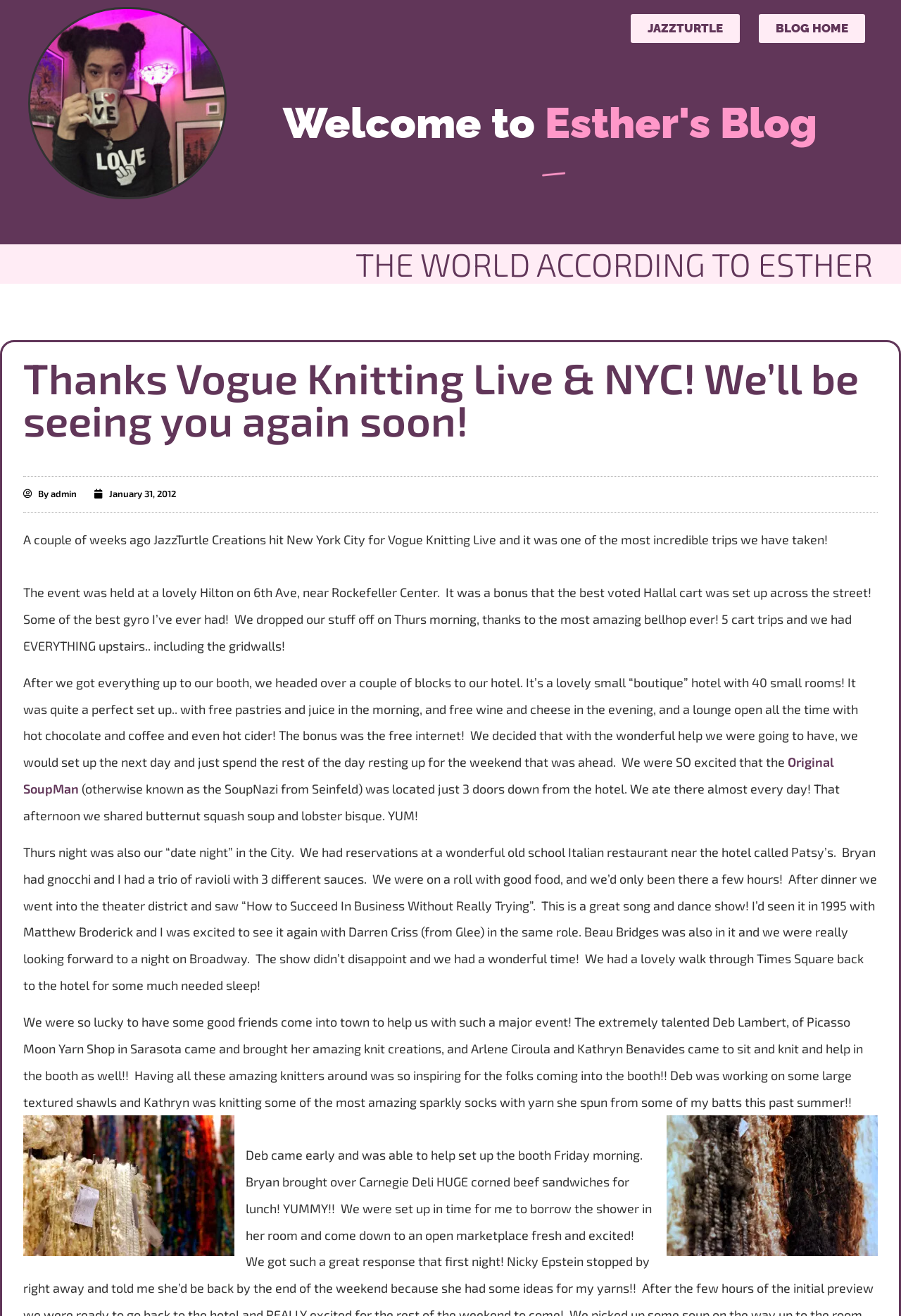What is the name of the hotel where the author stayed?
Please use the image to deliver a detailed and complete answer.

The name of the hotel can be determined by reading the text 'It was a lovely small “boutique” hotel with 40 small rooms!' which describes the hotel where the author stayed.